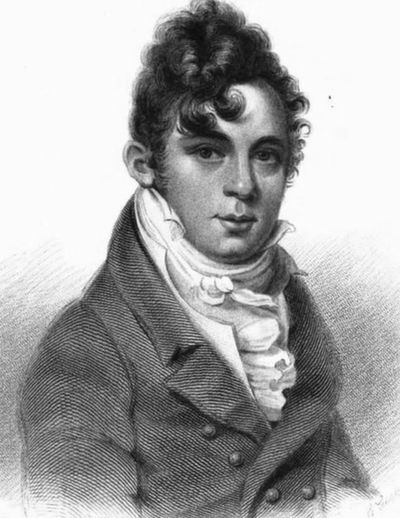Reply to the question with a brief word or phrase: What is the name of the prank Hook is known for?

Berners Street hoax